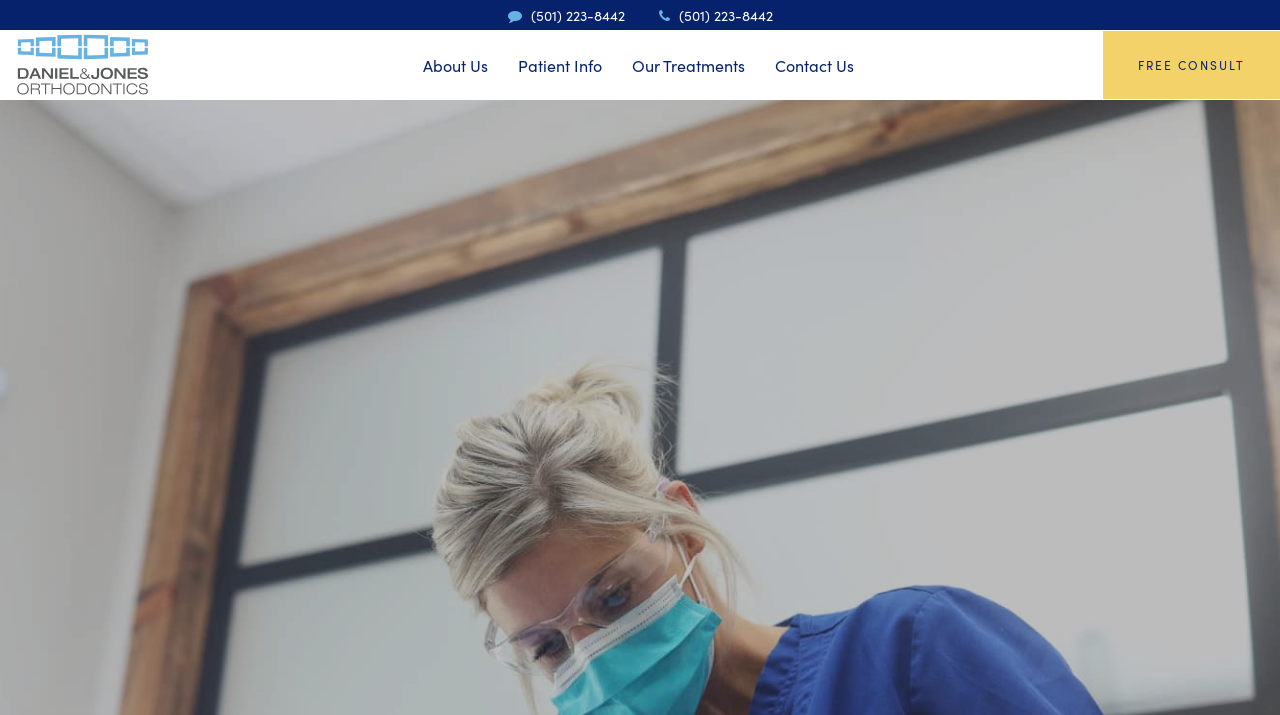Please locate the clickable area by providing the bounding box coordinates to follow this instruction: "Schedule a FREE CONSULT".

[0.862, 0.043, 1.0, 0.138]